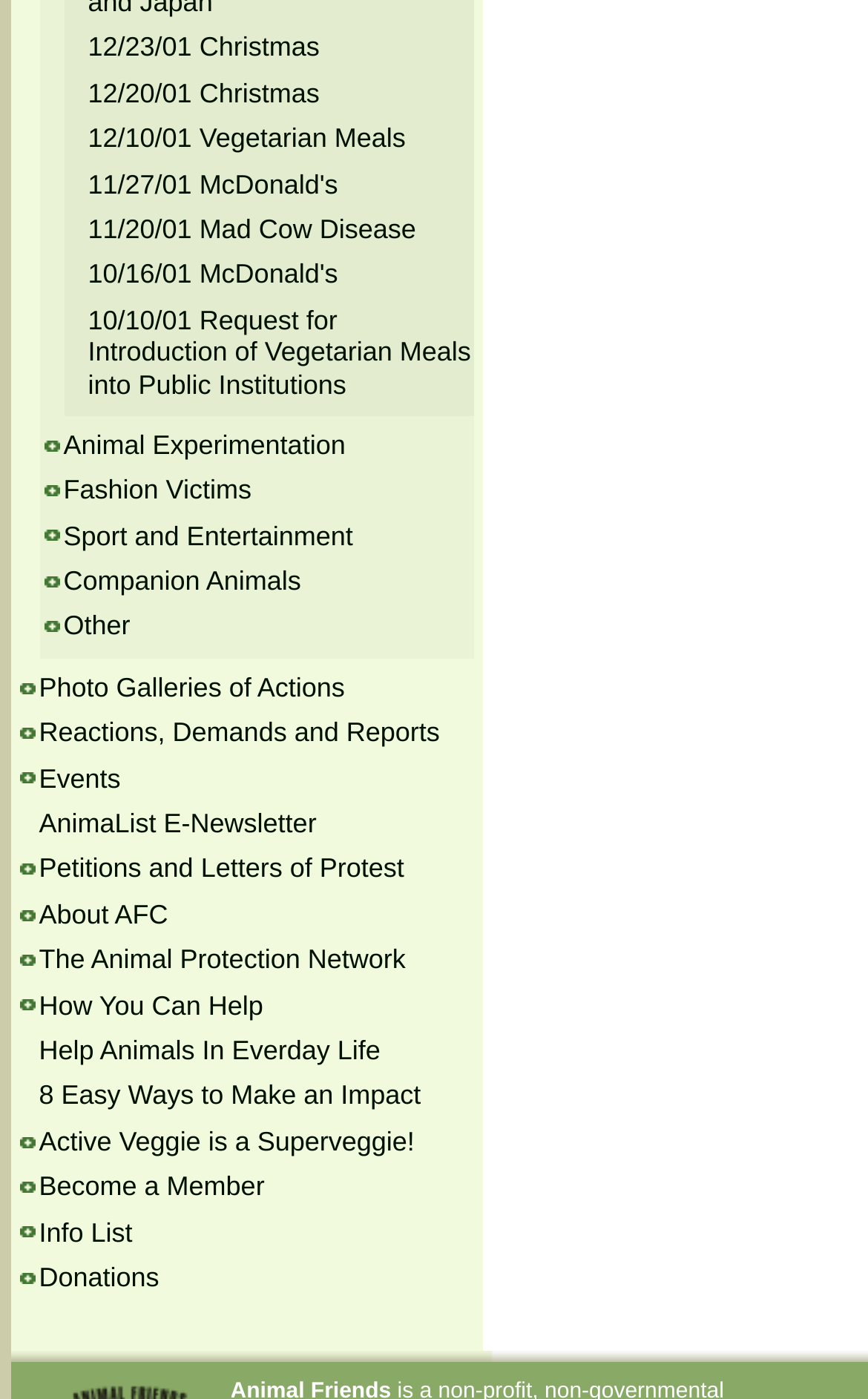Using the information from the screenshot, answer the following question thoroughly:
How many links are related to Christmas?

By examining the links on the webpage, I found two links that are related to Christmas: '12/23/01 Christmas' and '12/20/01 Christmas'.